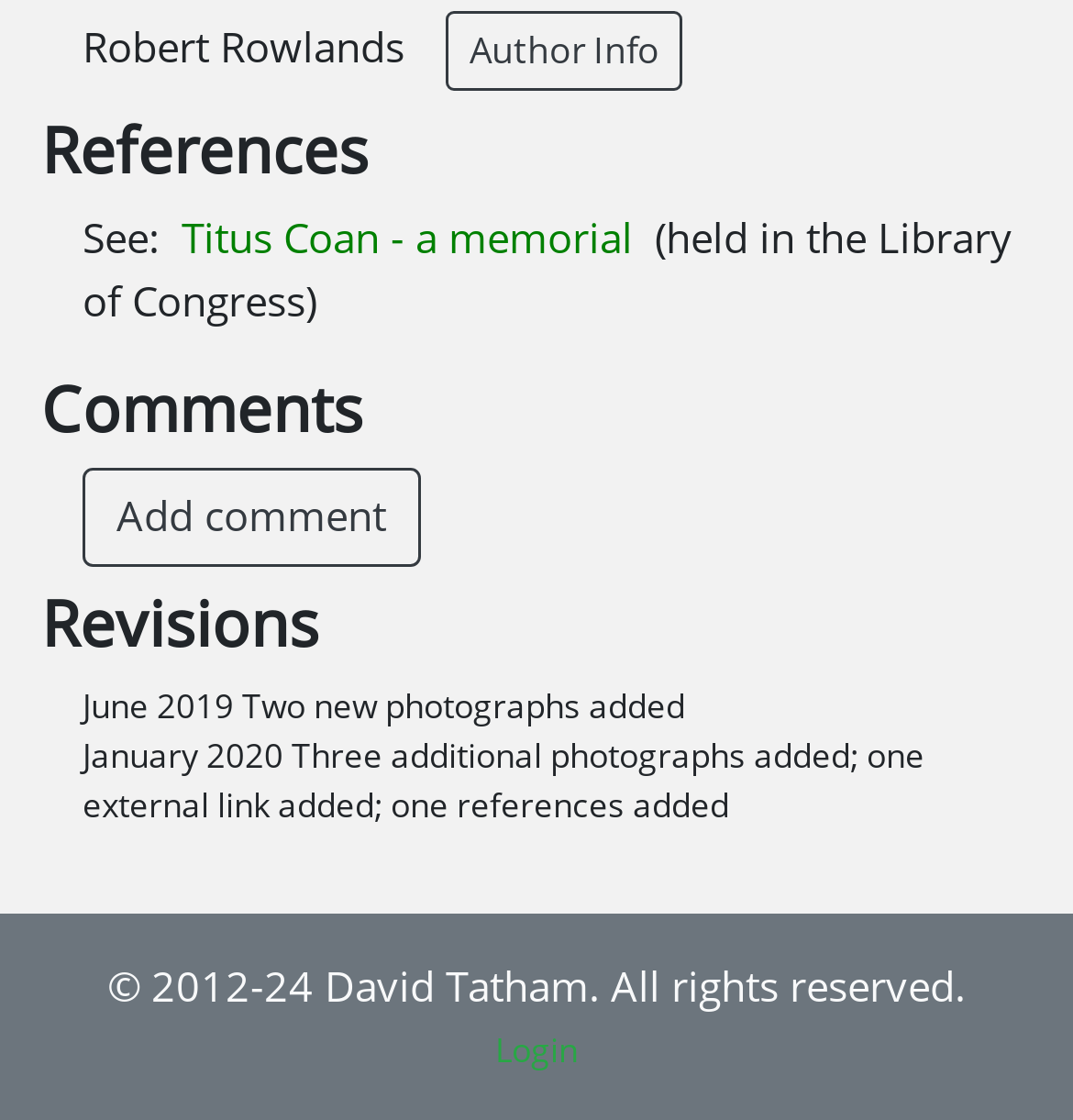What is the purpose of the 'Add comment' button?
Please interpret the details in the image and answer the question thoroughly.

The 'Add comment' button is likely used to add a comment to the webpage, as it is located under the 'Comments' heading and is a button element.